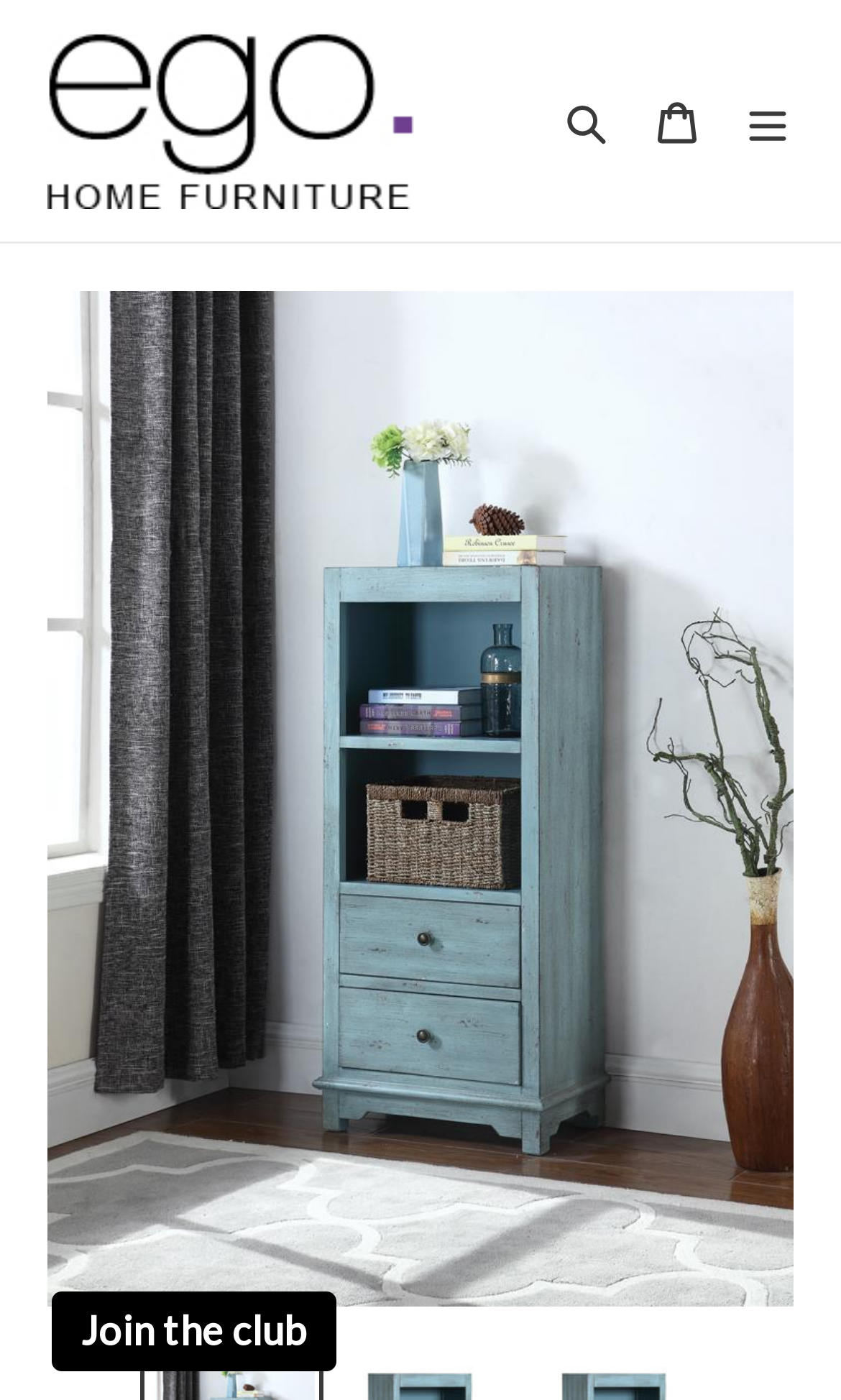What is the logo of the website?
Using the details from the image, give an elaborate explanation to answer the question.

The image at the top left corner of the webpage has a description 'Ego Home Furniture', which suggests that it is the logo of the website.